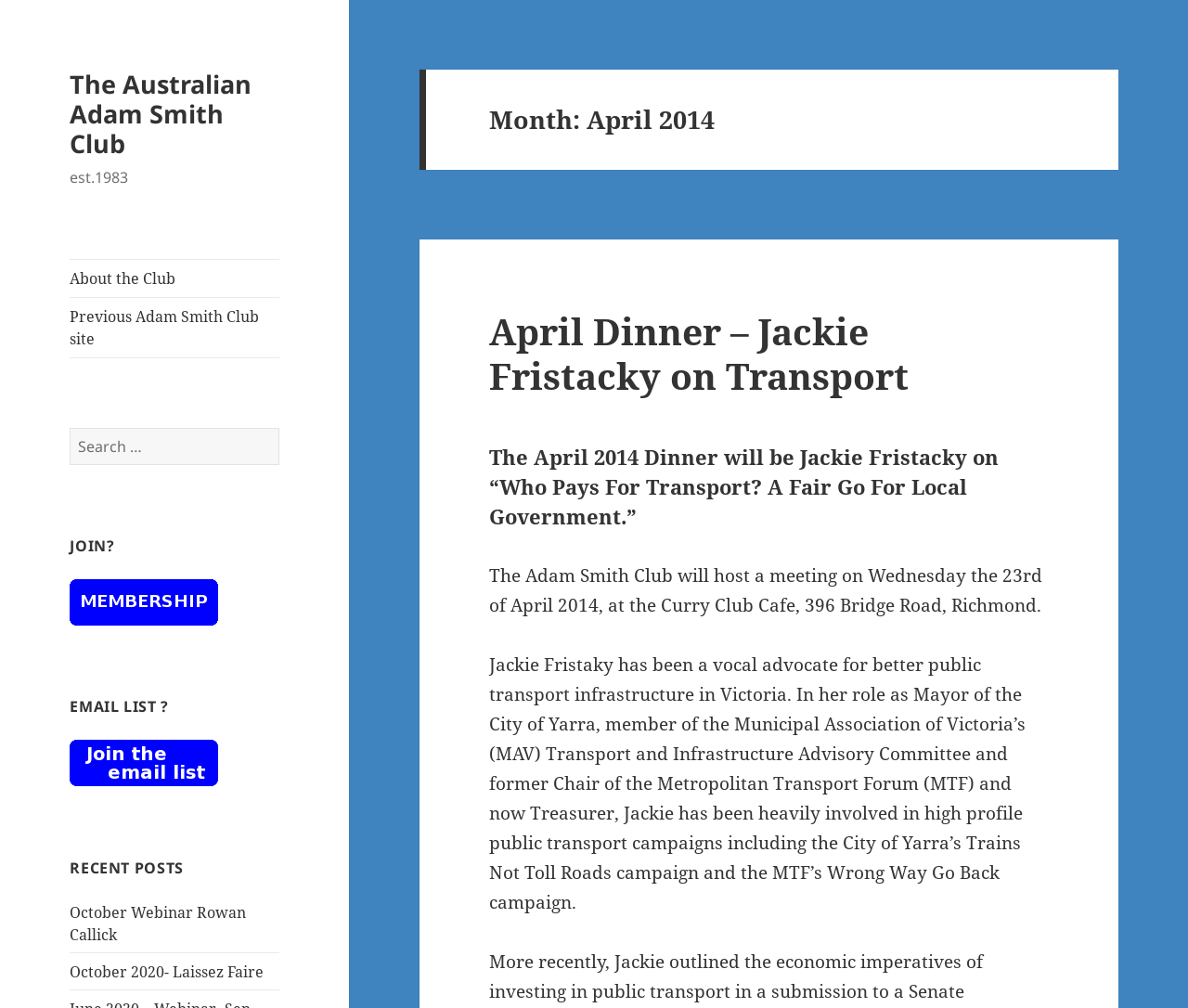Bounding box coordinates are specified in the format (top-left x, top-left y, bottom-right x, bottom-right y). All values are floating point numbers bounded between 0 and 1. Please provide the bounding box coordinate of the region this sentence describes: The Australian Adam Smith Club

[0.059, 0.067, 0.212, 0.16]